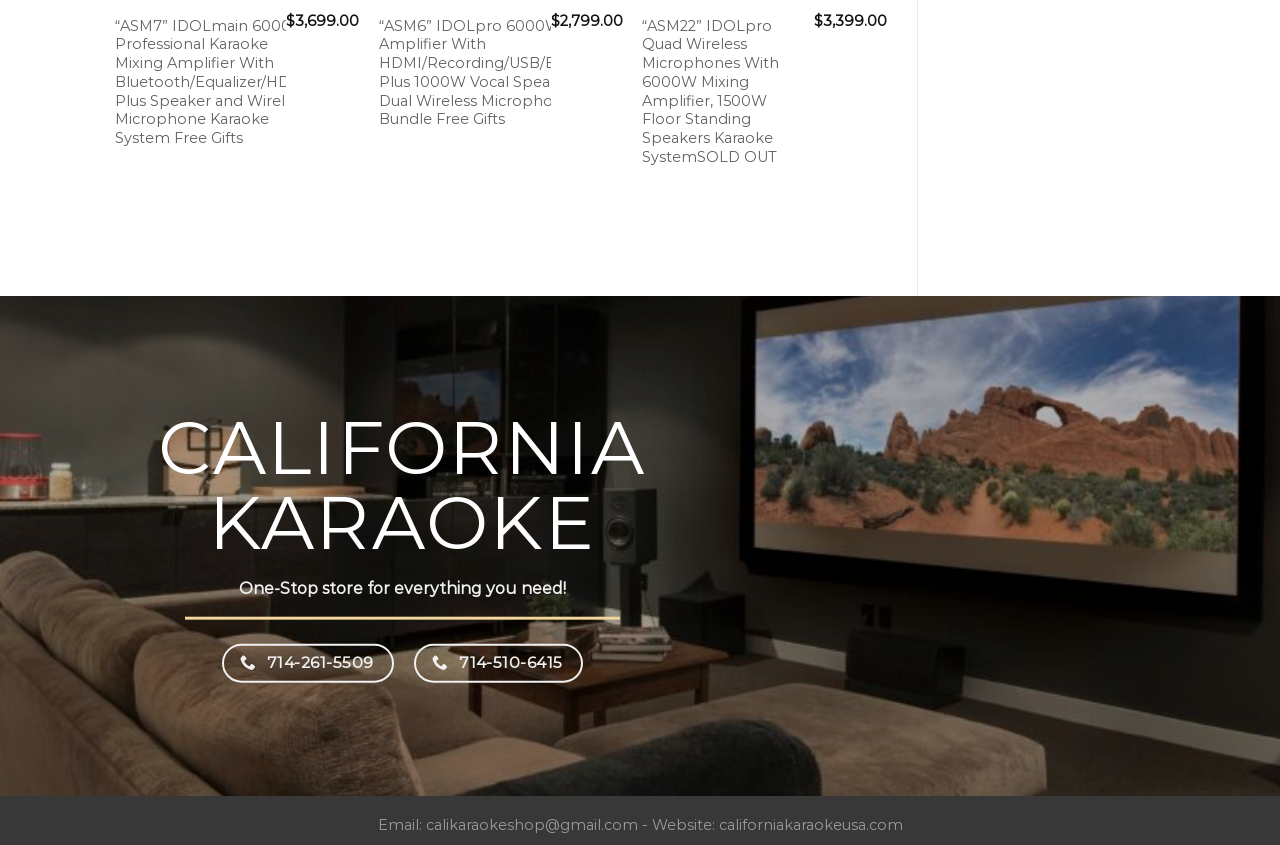Answer the question in one word or a short phrase:
How many products are listed on this page?

4